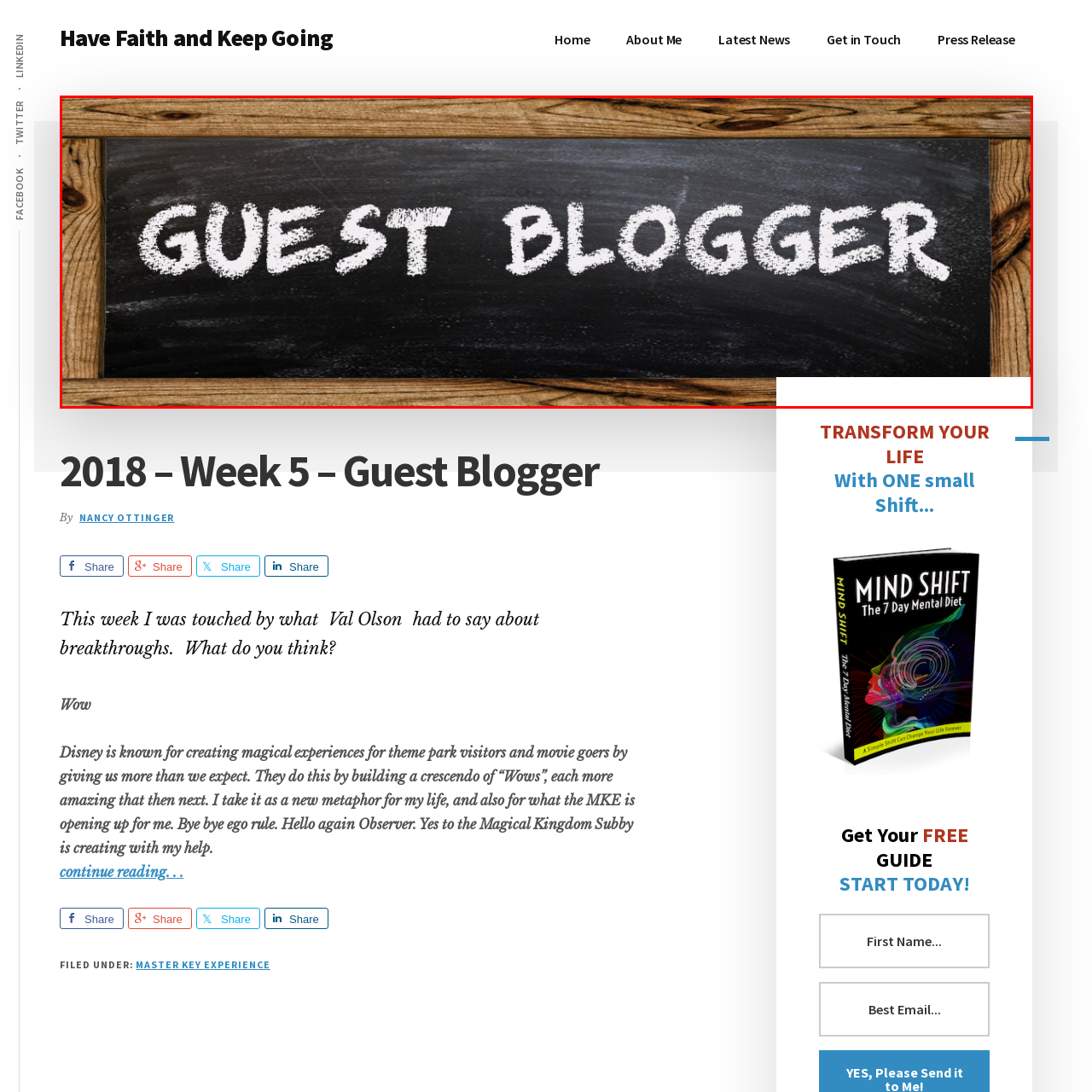What type of material are the borders made of?
Pay attention to the image surrounded by the red bounding box and answer the question in detail based on the image.

The caption describes the borders as 'warm, rustic wooden borders', which implies that the material used to make the borders is wood.